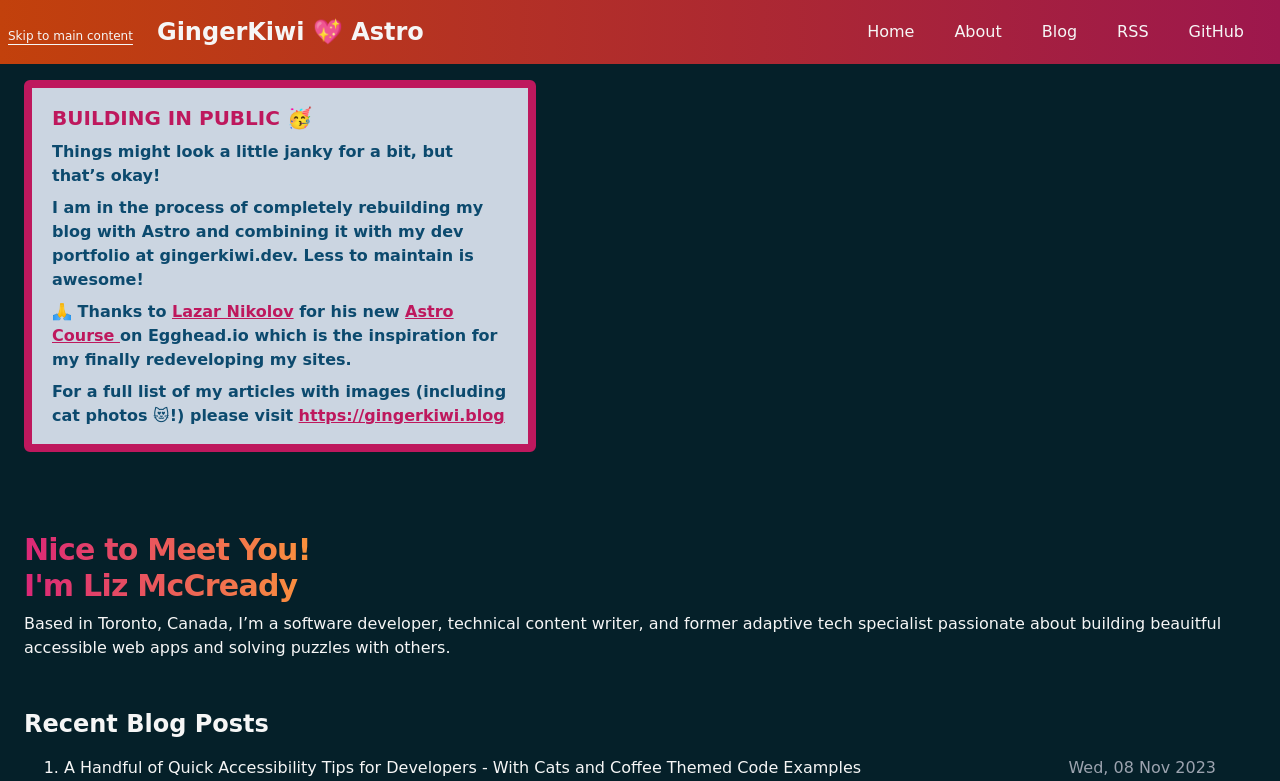Review the image closely and give a comprehensive answer to the question: What is the location of the author?

The answer can be found in the section 'Nice to Meet You! I'm Liz McCready' which is a heading element. The text following the heading is a description of the author, indicating that Liz McCready is based in Toronto, Canada.